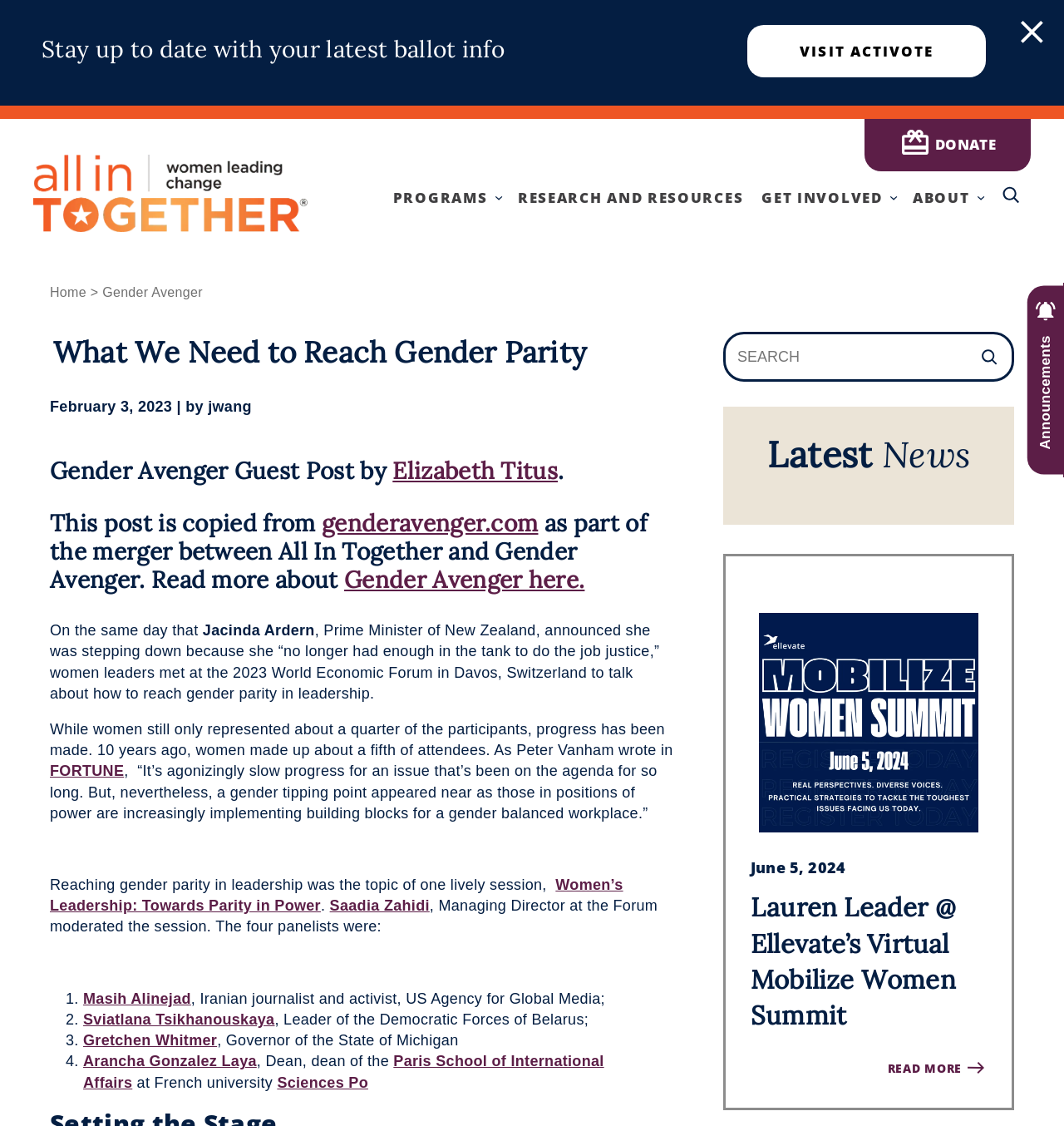Based on the image, please elaborate on the answer to the following question:
What is the topic of the session moderated by Saadia Zahidi?

According to the text, Saadia Zahidi, Managing Director at the Forum, moderated a session on 'Women's Leadership: Towards Parity in Power', which suggests that this is the topic of the session.